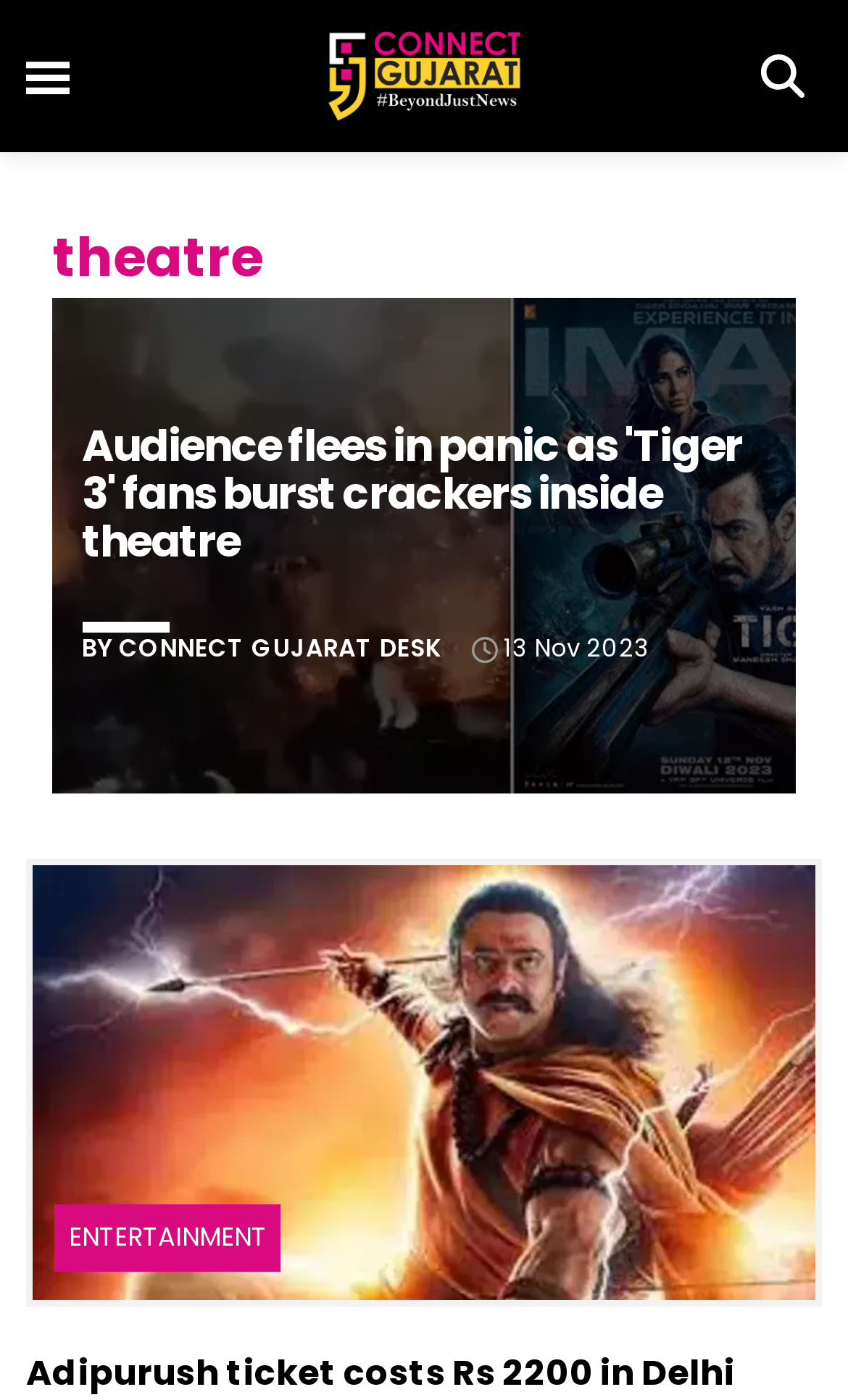Identify and provide the main heading of the webpage.

Audience flees in panic as 'Tiger 3' fans burst crackers inside theatre